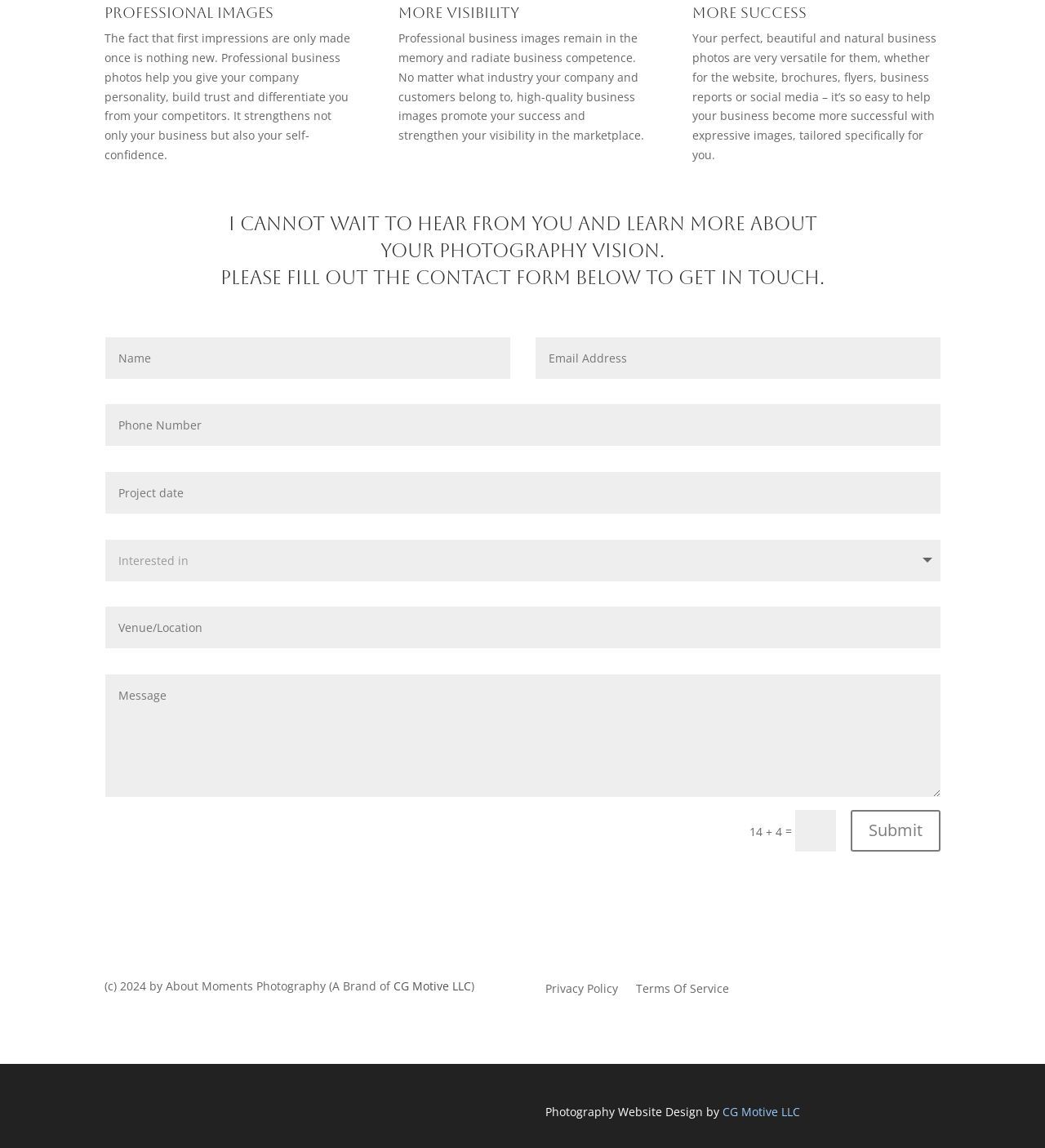Identify the bounding box coordinates of the part that should be clicked to carry out this instruction: "Fill out the contact form".

[0.101, 0.294, 0.488, 0.33]